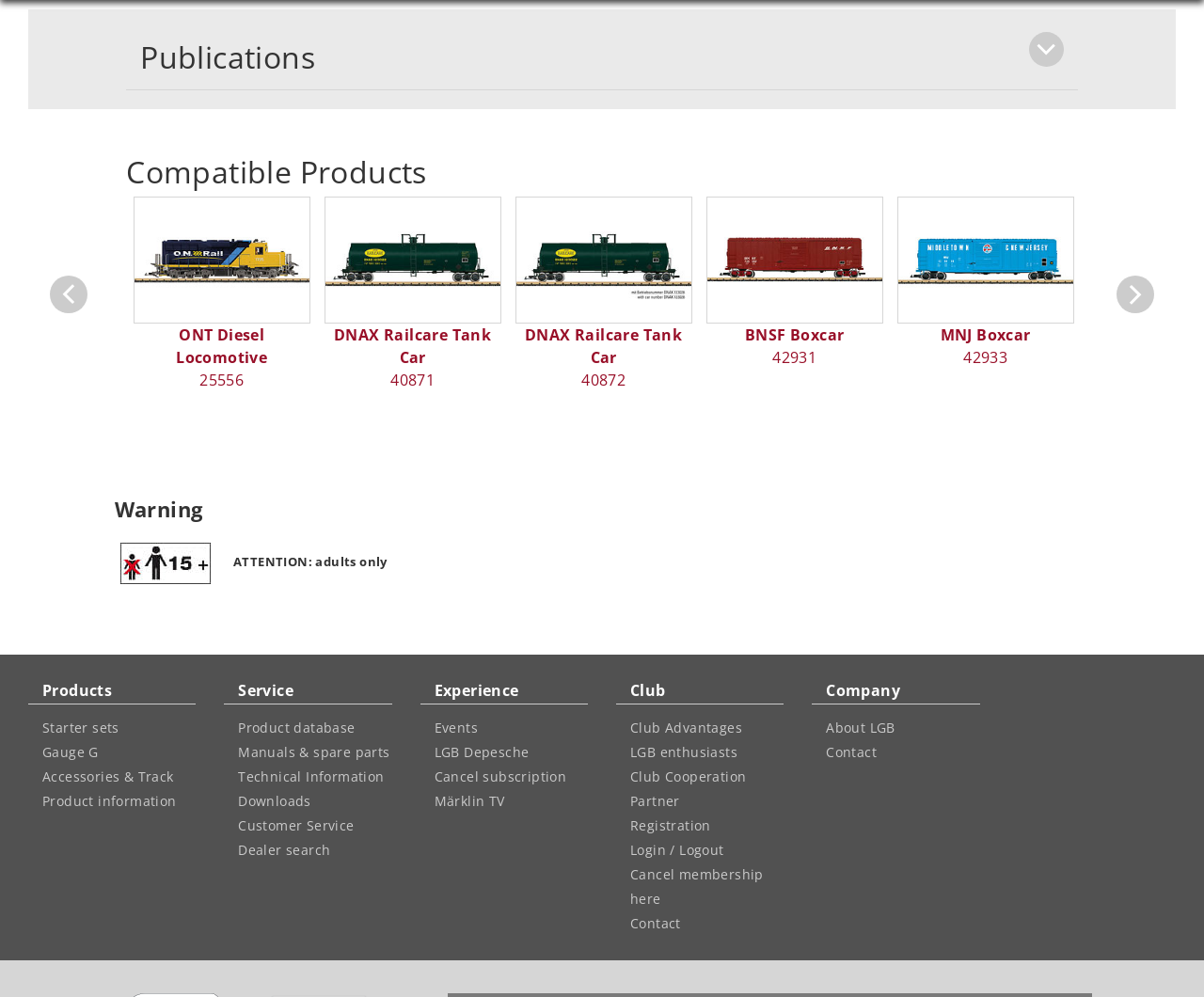Identify the bounding box coordinates of the element to click to follow this instruction: 'Read the 'Warning' heading'. Ensure the coordinates are four float values between 0 and 1, provided as [left, top, right, bottom].

[0.095, 0.496, 0.905, 0.525]